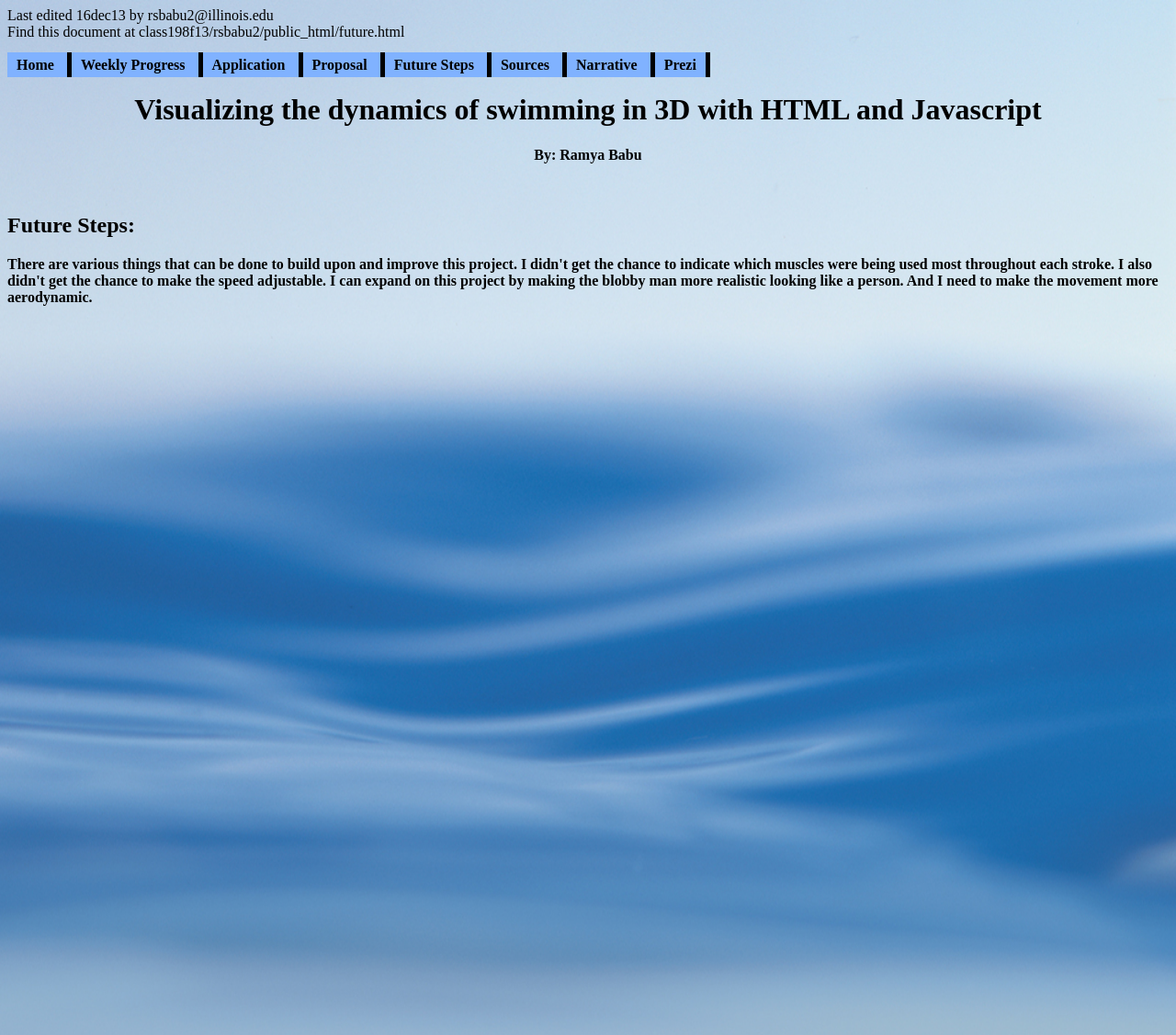Give a one-word or one-phrase response to the question: 
How many links are present in the top navigation bar?

7